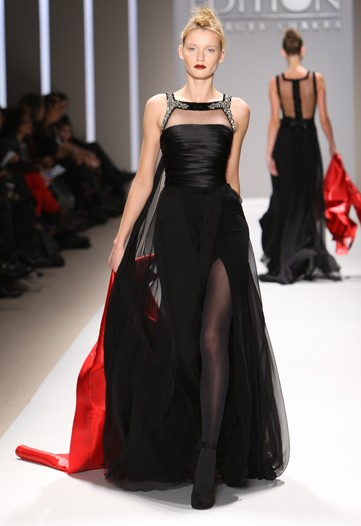Answer the following query concisely with a single word or phrase:
What is the model holding in her hand?

A vibrant red fabric